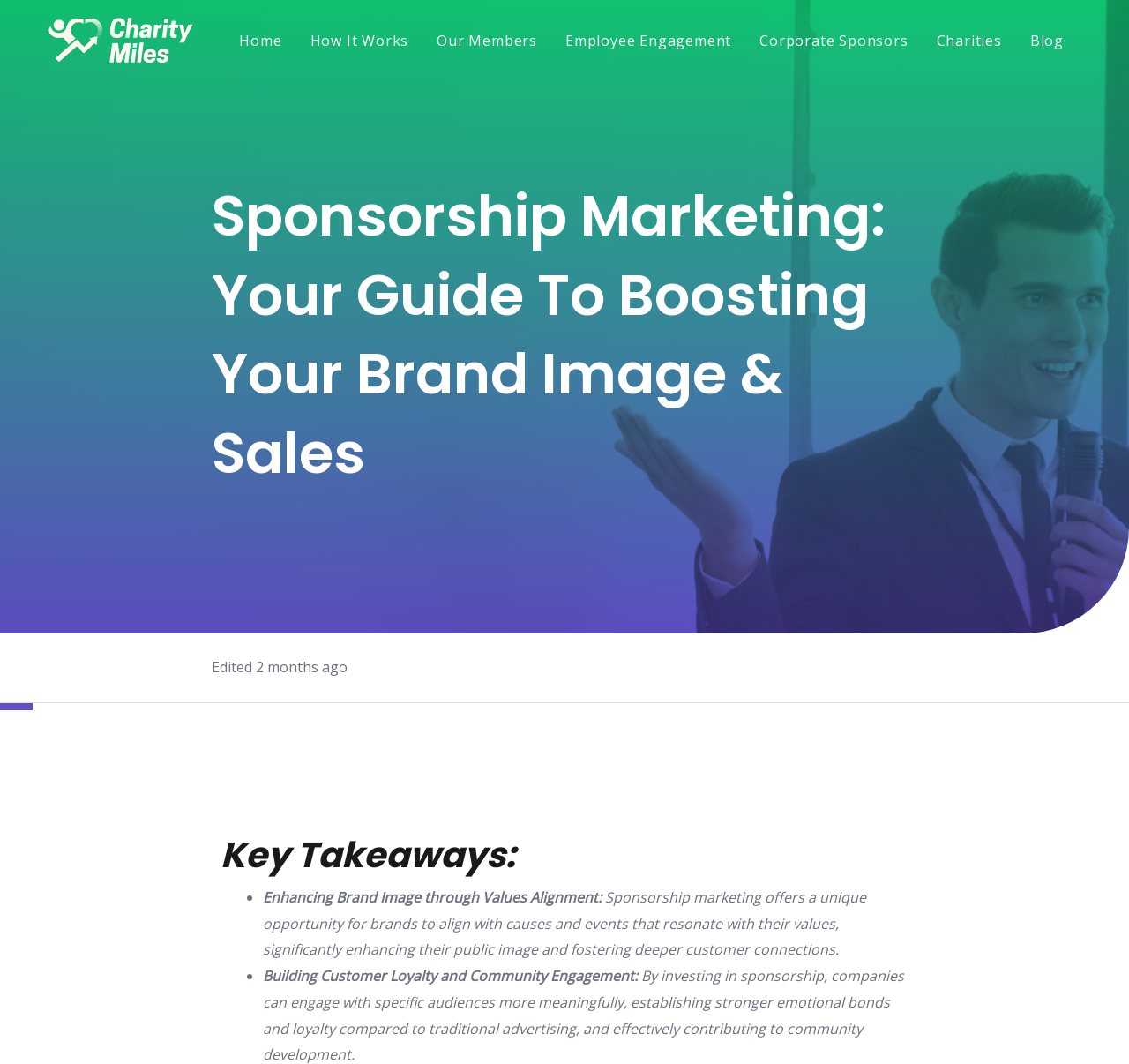When was the webpage last edited?
Provide a thorough and detailed answer to the question.

The webpage displays a timestamp 'Edited 2 months ago', indicating when the webpage was last updated or edited.